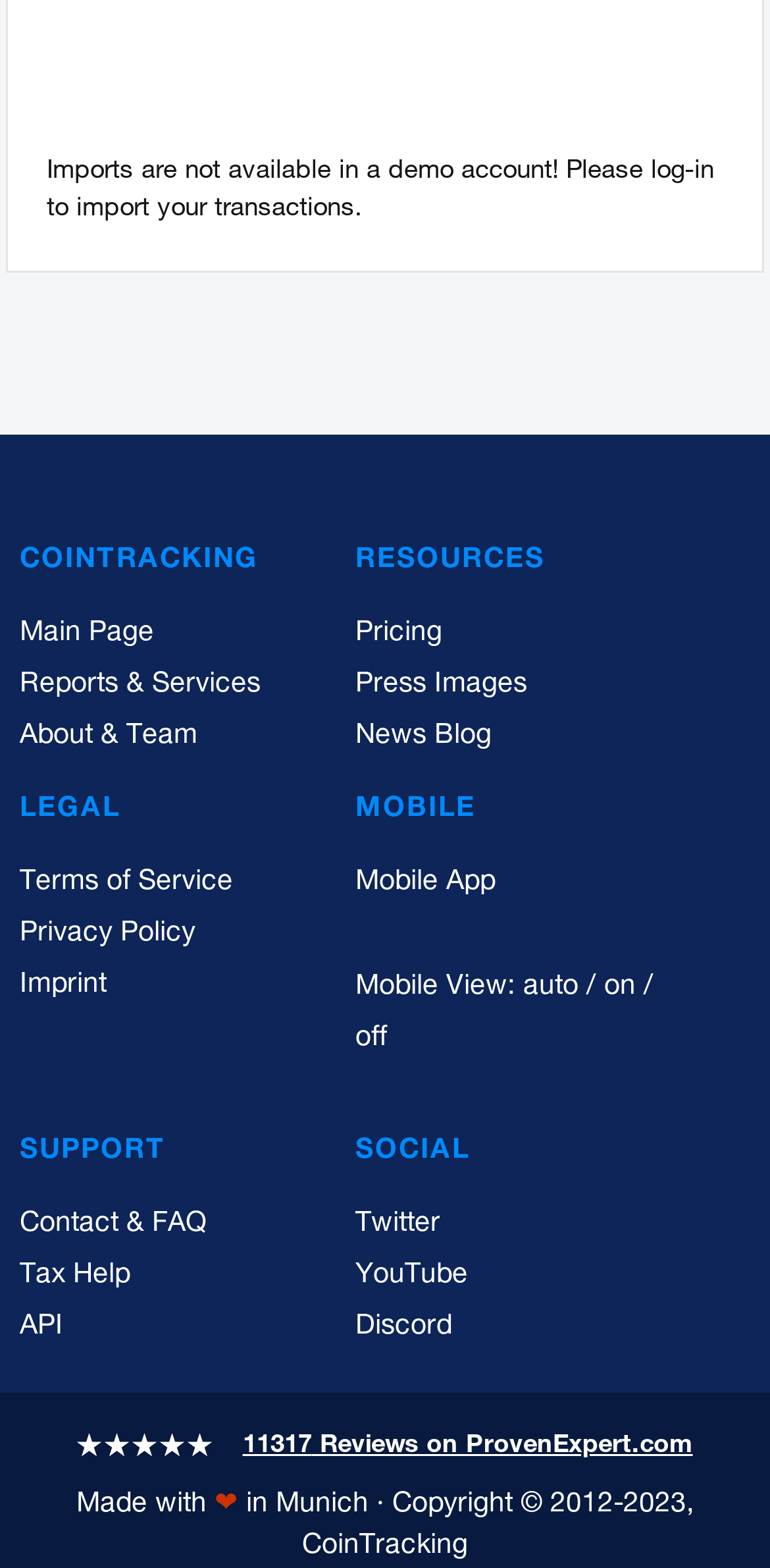Please locate the UI element described by "off" and provide its bounding box coordinates.

[0.462, 0.647, 0.503, 0.679]